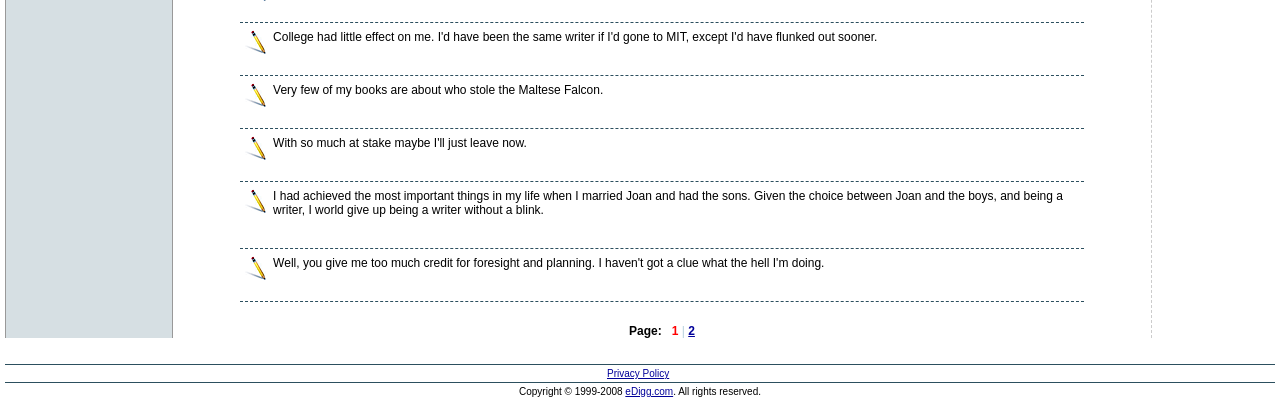What is the quote about college?
Please give a detailed and elaborate answer to the question based on the image.

The quote about college is located in the first gridcell of the first row, which says 'College had little effect on me. I'd have been the same writer if I'd gone to MIT, except I'd have flunked out sooner.'